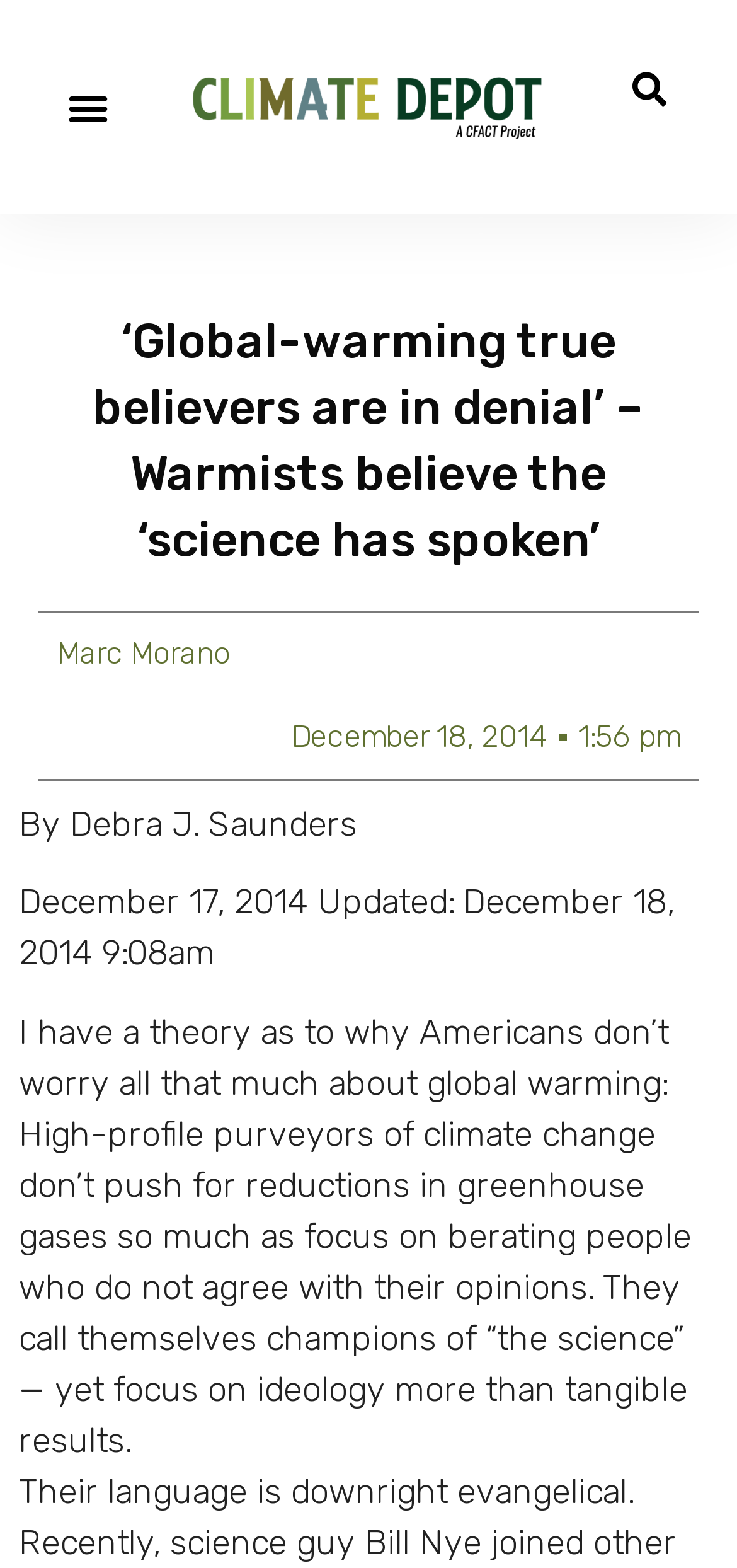Identify and provide the main heading of the webpage.

‘Global-warming true believers are in denial’ – Warmists believe the ‘science has spoken’